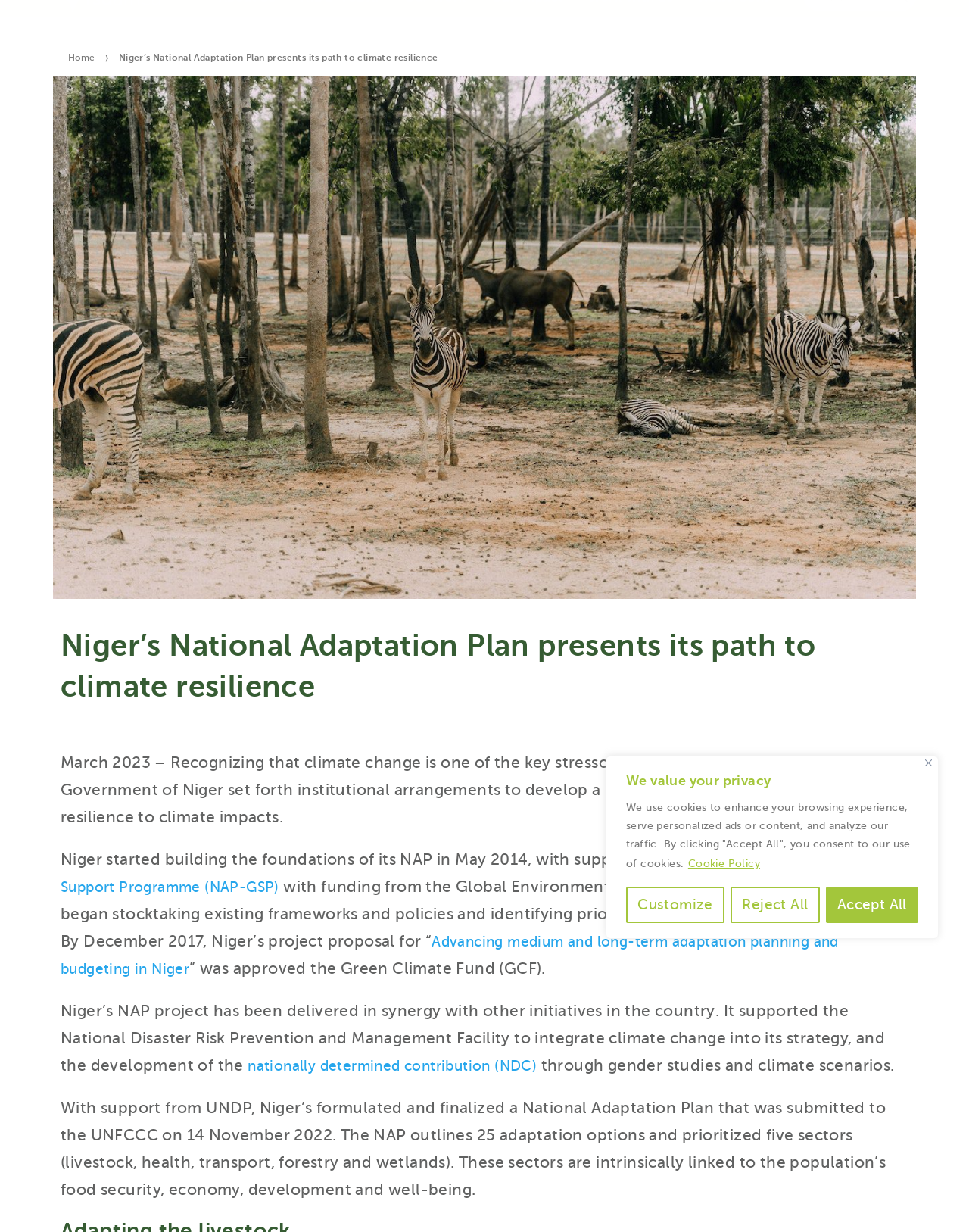Provide a thorough description of the webpage's content and layout.

This webpage is about Niger's National Adaptation Plan to address climate change. At the top right corner, there is a cookie policy notification with buttons to accept, reject, or customize cookies. Below this notification, there is a logo of FSD Africa on the top left corner, followed by a navigation menu with links to "About Us", "AfDB", "FSDAi", "Our Work", "Our Impact", "Work With Us", and "Newsroom". On the top right corner, there is a search bar with a search button.

The main content of the webpage is divided into two sections. The first section has a heading that reads "Niger’s National Adaptation Plan presents its path to climate resilience". Below this heading, there is a paragraph that describes the plan, mentioning that it was developed in response to climate change, which is a key stressor of food insecurity and poverty. The paragraph also mentions that the plan was developed with support from the National Adaptation Plan Global Support Programme (NAP-GSP) and the Global Environment Facility.

The second section provides more details about the plan, including its development process, which started in 2014. It mentions that the plan was finalized and submitted to the UNFCCC in 2022, and outlines 25 adaptation options, prioritizing five sectors: livestock, health, transport, forestry, and wetlands. These sectors are linked to the population's food security, economy, development, and well-being.